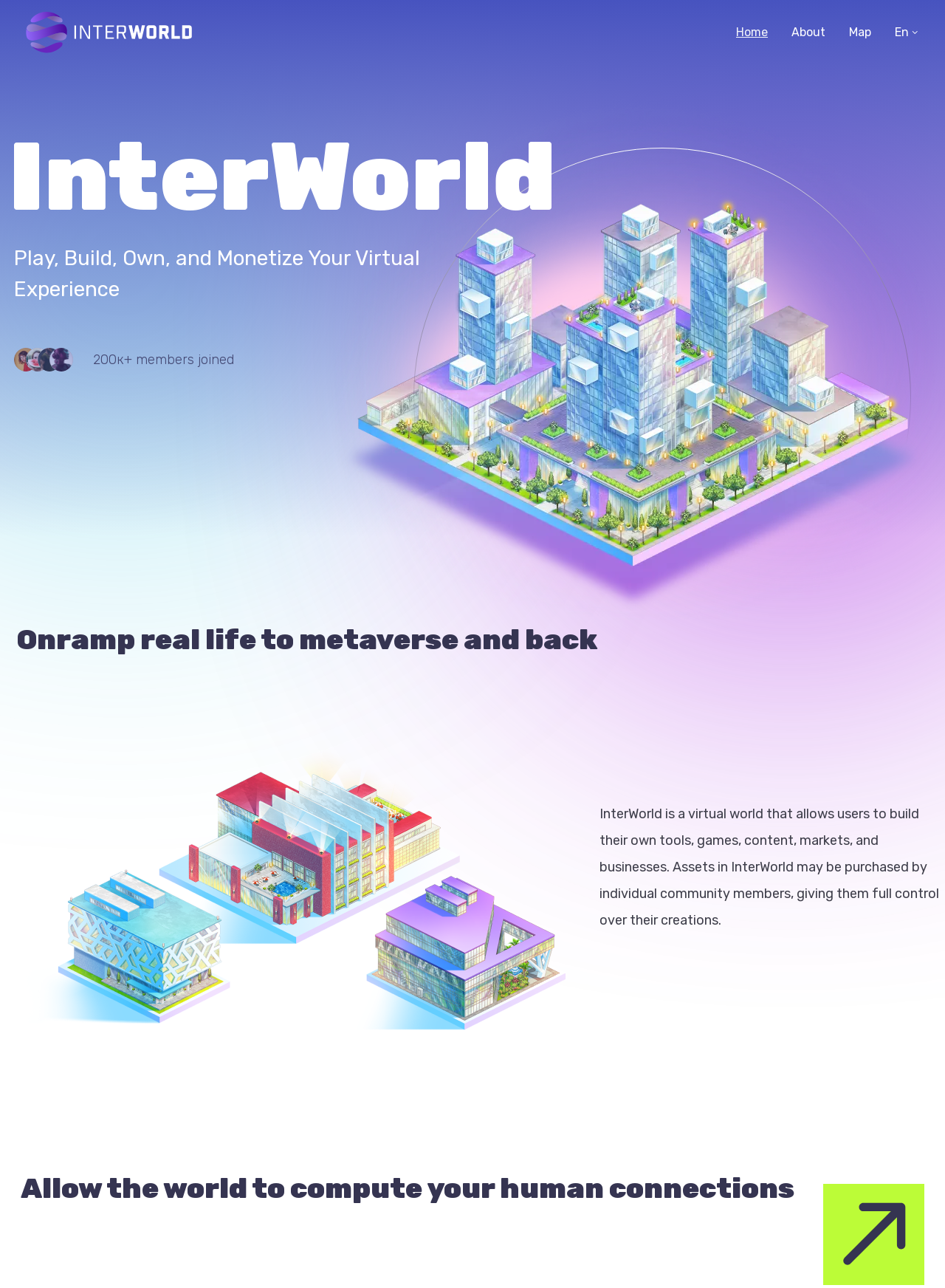Using the details from the image, please elaborate on the following question: What can be purchased by individual community members in InterWorld?

According to the text 'Assets in InterWorld may be purchased by individual community members, giving them full control over their creations.', individual community members can purchase assets in InterWorld, which gives them full control over their creations.